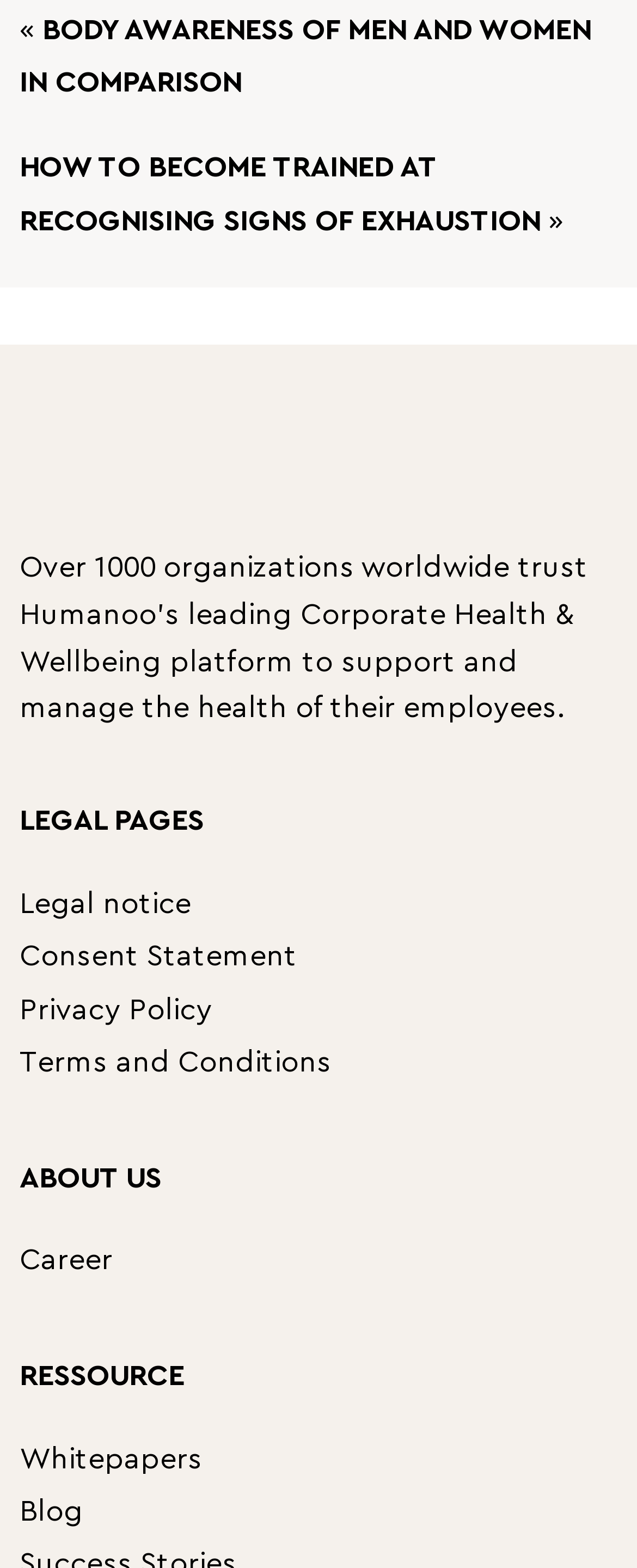Please give a succinct answer to the question in one word or phrase:
What is the topic of the first article link?

Body Awareness